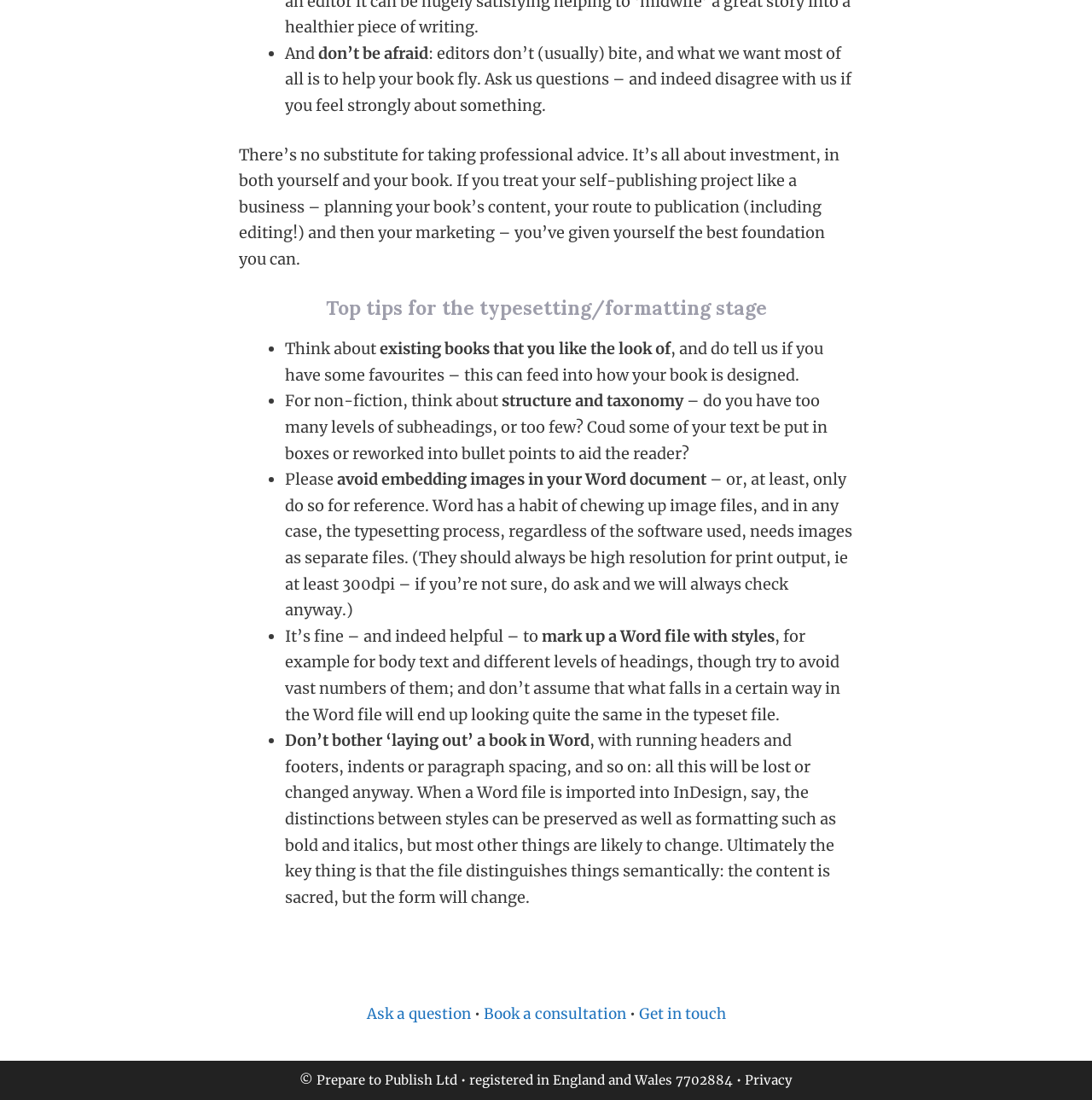Identify the bounding box for the UI element described as: "Book a consultation". Ensure the coordinates are four float numbers between 0 and 1, formatted as [left, top, right, bottom].

[0.443, 0.913, 0.573, 0.93]